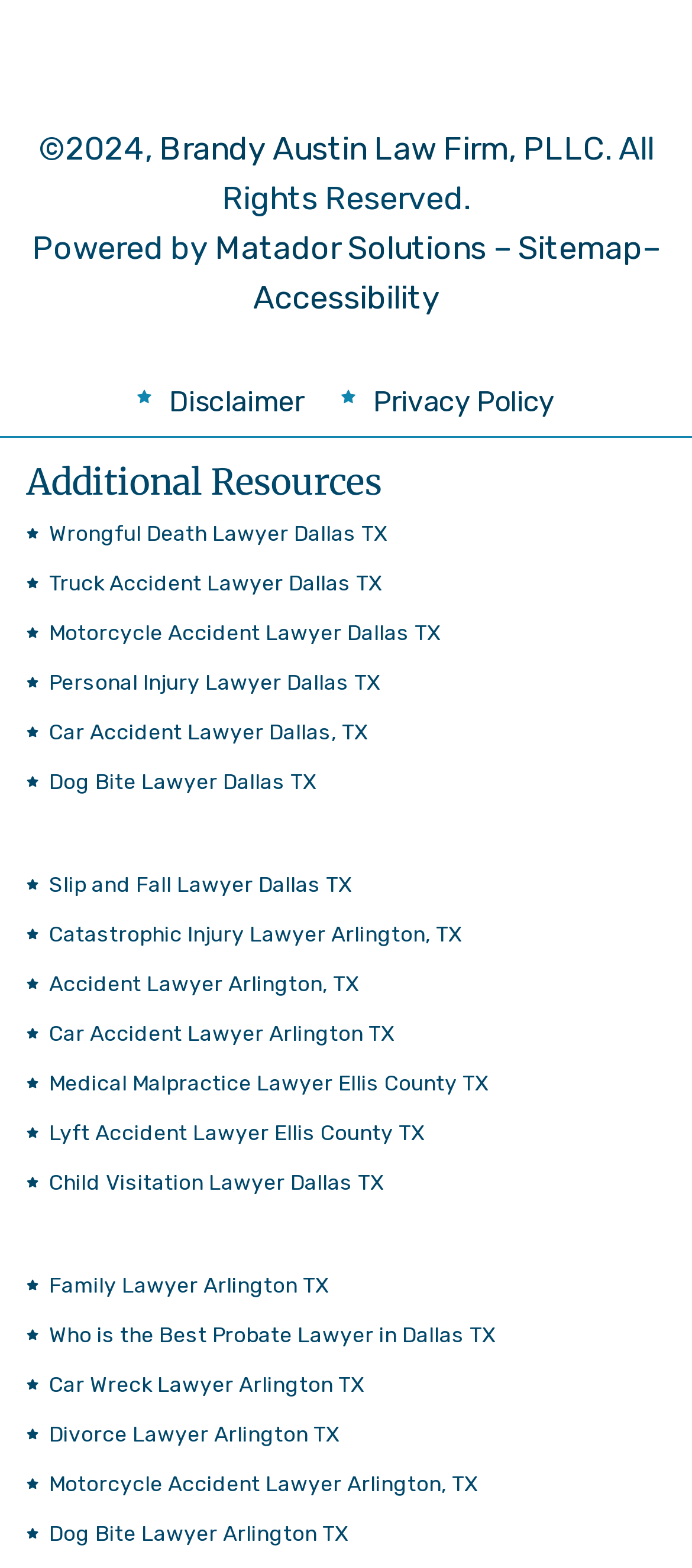How many types of lawyers are listed?
Using the visual information, answer the question in a single word or phrase.

15